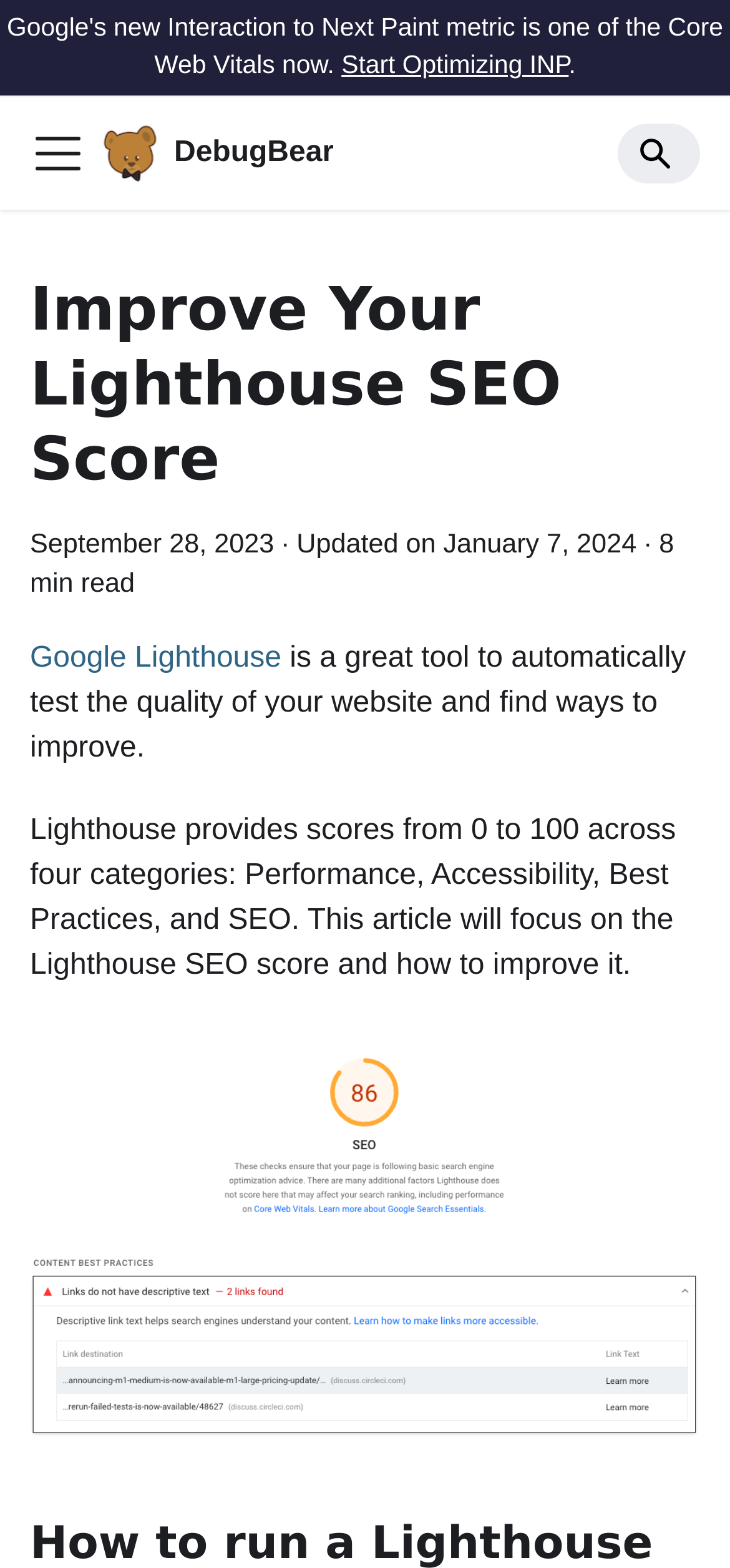Based on the element description parent_node: DebugBear aria-label="Toggle navigation bar", identify the bounding box of the UI element in the given webpage screenshot. The coordinates should be in the format (top-left x, top-left y, bottom-right x, bottom-right y) and must be between 0 and 1.

[0.041, 0.08, 0.118, 0.116]